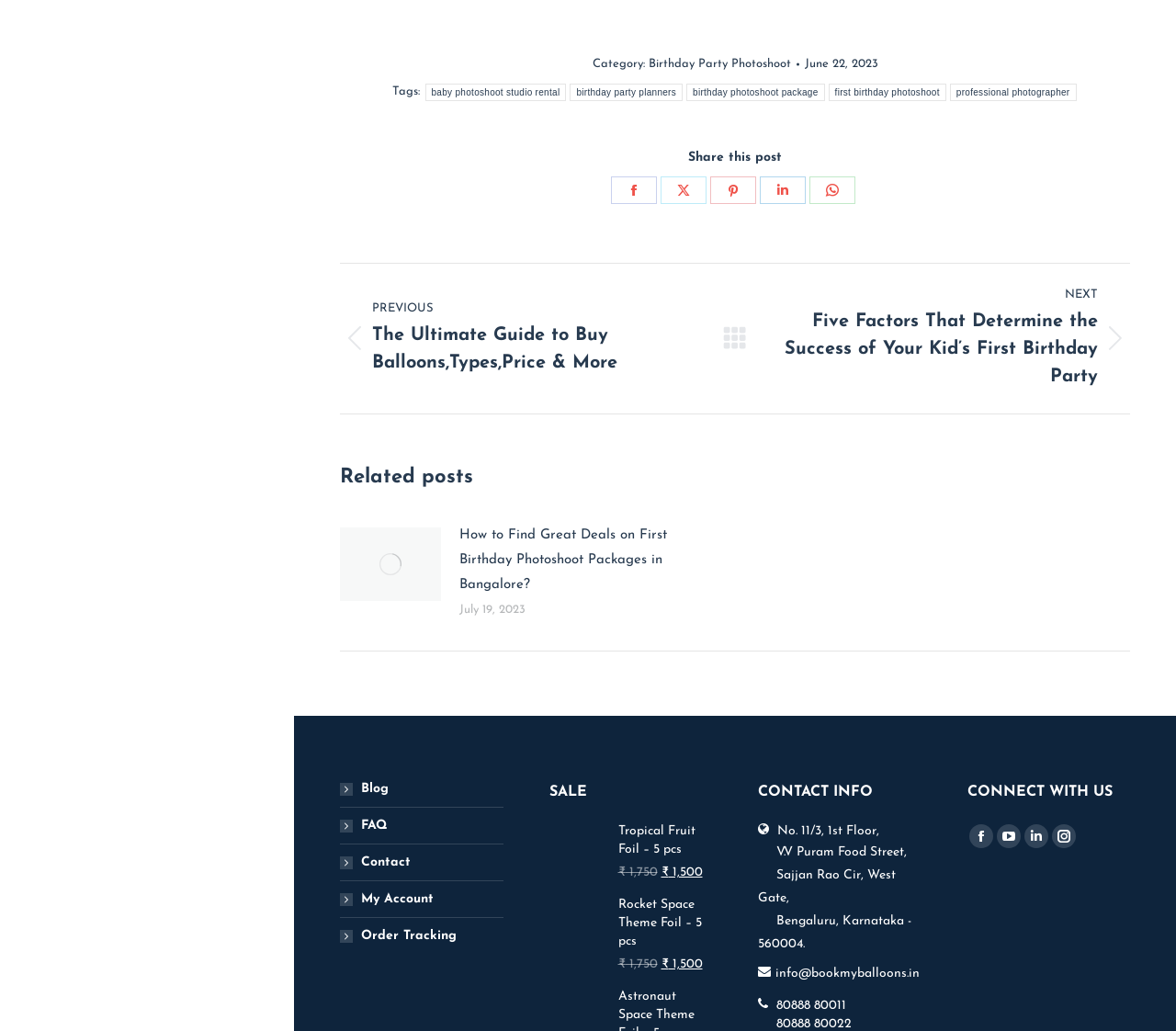Locate the bounding box coordinates of the clickable region necessary to complete the following instruction: "View the 'Related posts'". Provide the coordinates in the format of four float numbers between 0 and 1, i.e., [left, top, right, bottom].

[0.289, 0.446, 0.961, 0.48]